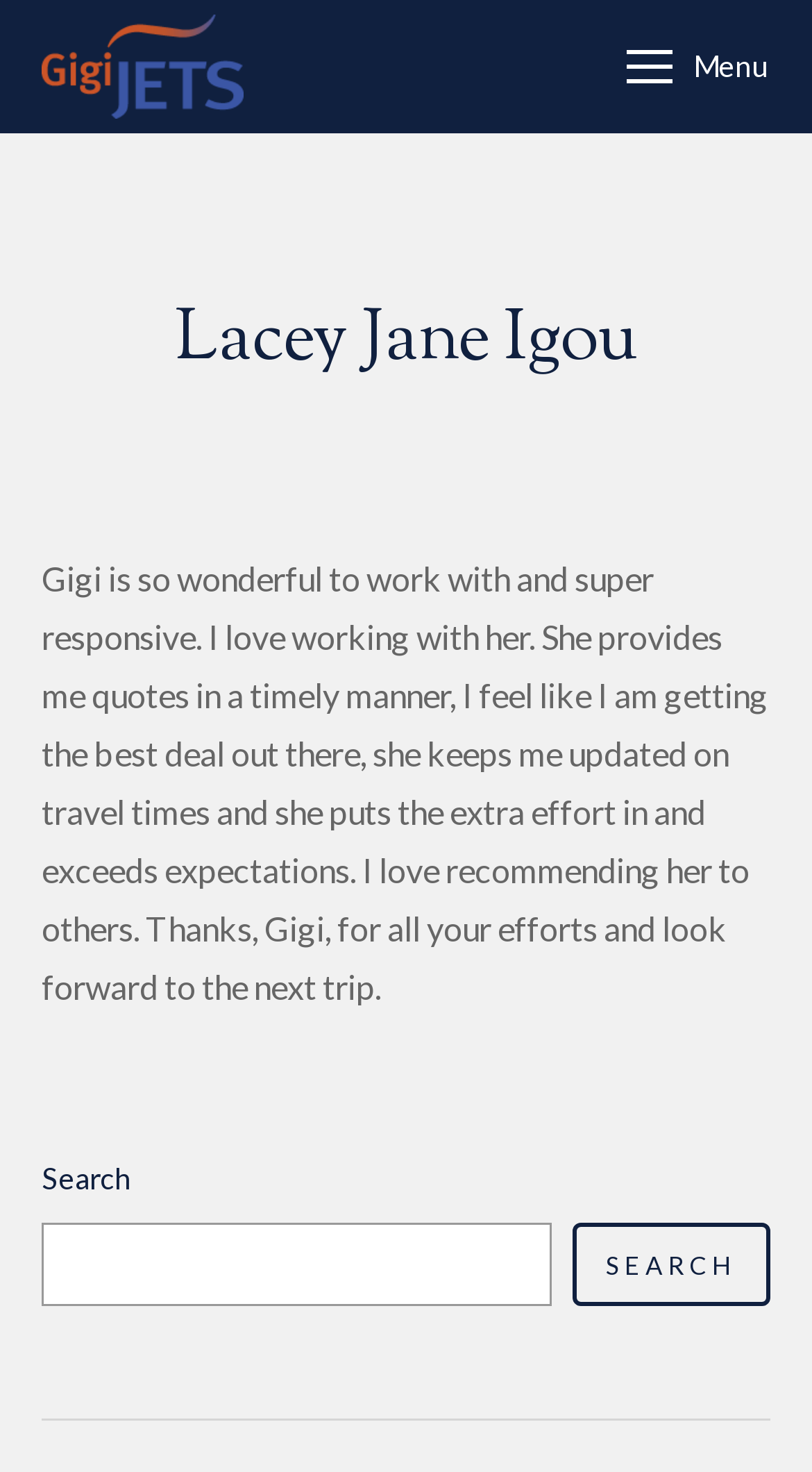What is the purpose of the search box?
Examine the webpage screenshot and provide an in-depth answer to the question.

The search box is located at the bottom of the page, and it has a label 'Search' and a button with the text 'SEARCH'. This suggests that the purpose of the search box is to allow users to search the website.